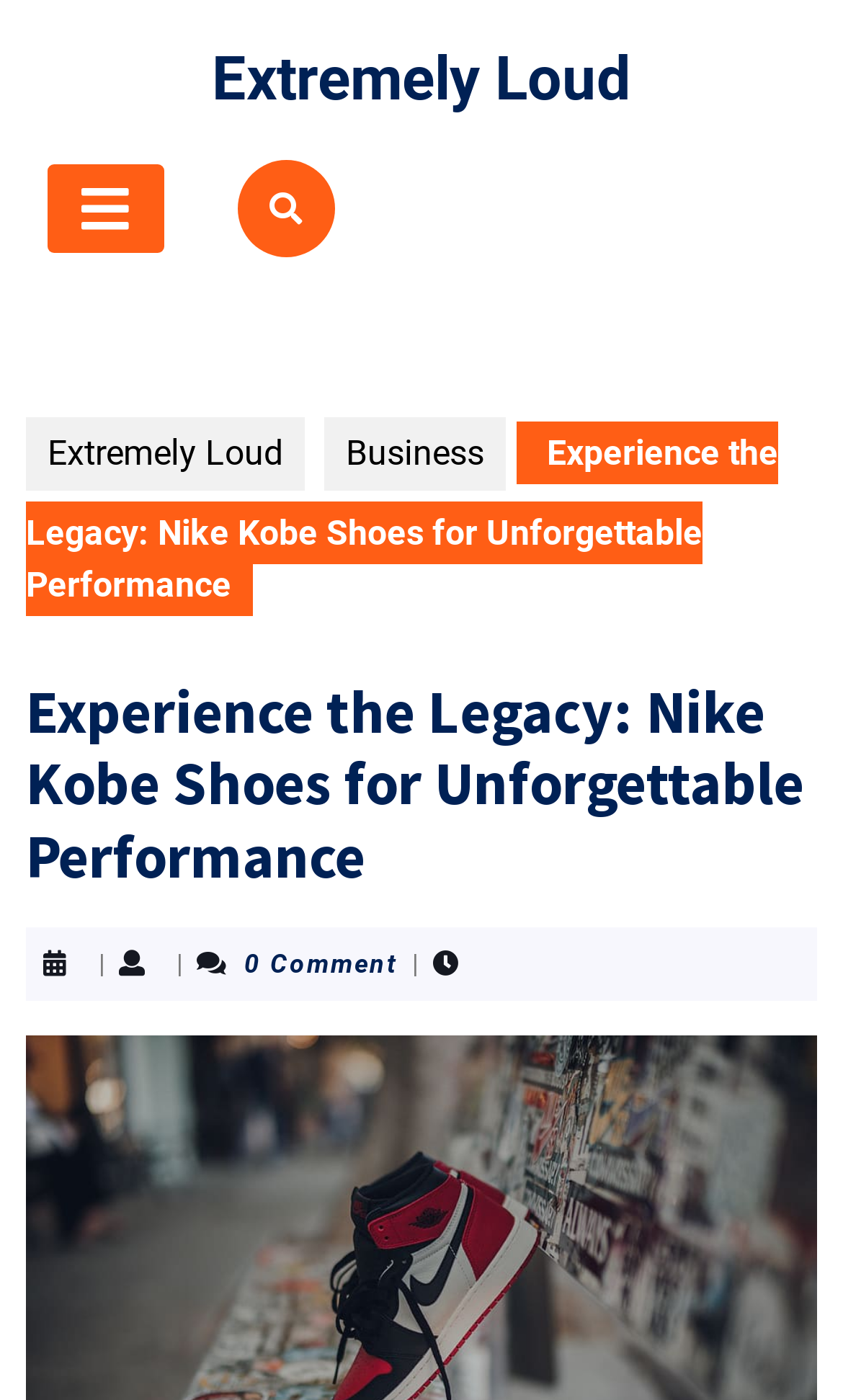Based on the provided description, "Business", find the bounding box of the corresponding UI element in the screenshot.

[0.385, 0.298, 0.6, 0.35]